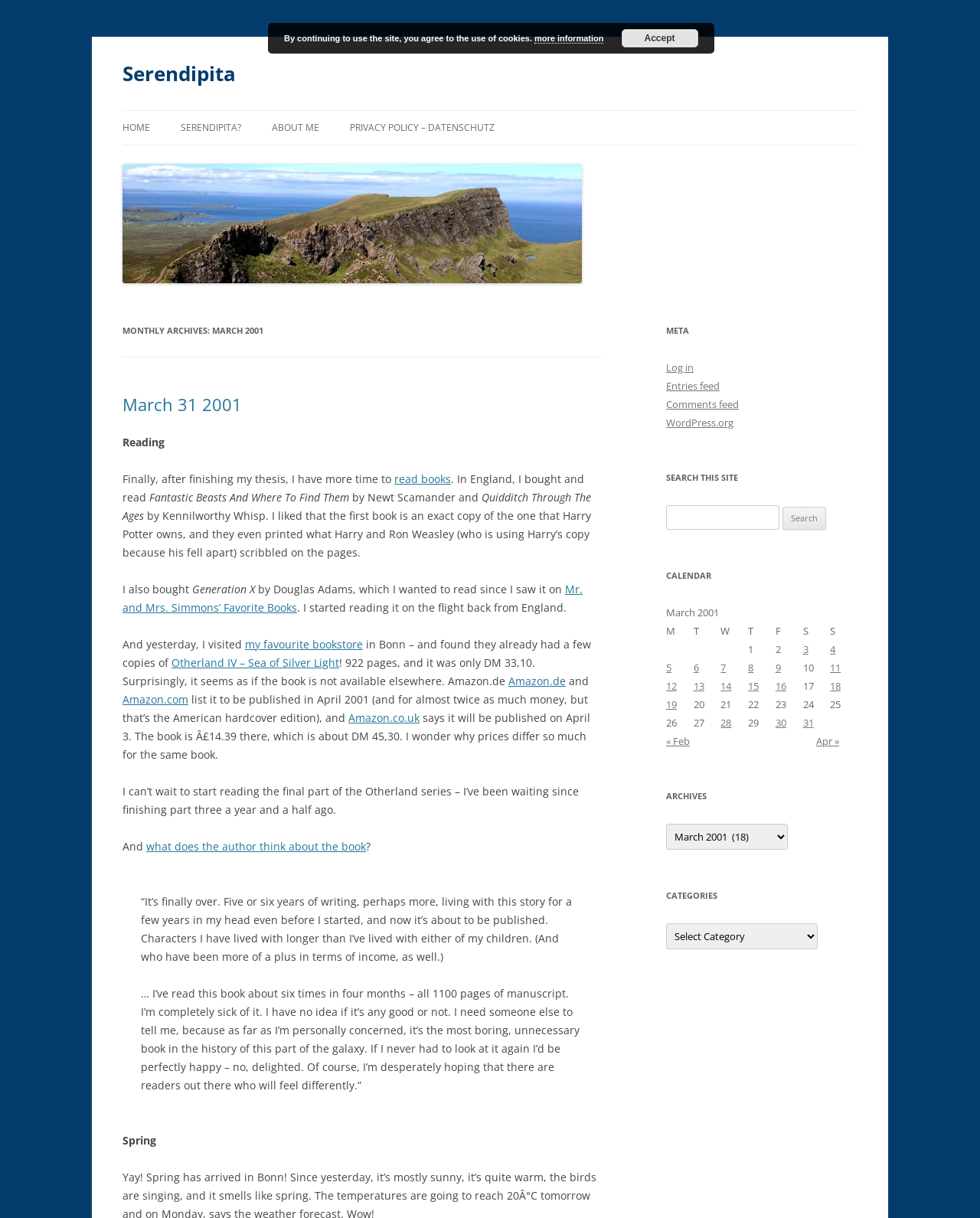Articulate a complete and detailed caption of the webpage elements.

This webpage is a blog archive for March 2001. At the top, there is a heading "Serendipita" and a link to the homepage. Below that, there are several links to navigate the website, including "HOME", "SERENDIPITA?", "ABOUT ME", and "PRIVACY POLICY – DATENSCHUTZ". 

On the left side, there is a section with a heading "MONTHLY ARCHIVES: MARCH 2001". Below that, there are several posts with headings, including "March 31 2001", and a block of text describing the author's reading experiences. The text mentions several book titles, including "Fantastic Beasts And Where To Find Them" and "Generation X". There are also links to other websites, such as Amazon.de and Amazon.com.

Further down, there is a blockquote with a quote from an author, discussing their experience of writing a book. Below that, there is a section with a heading "Spring".

On the right side, there is a complementary section with several links, including "Log in", "Entries feed", and "Comments feed". There is also a search bar with a label "Search for:". Below that, there is a calendar for March 2001, with links to posts published on specific dates.